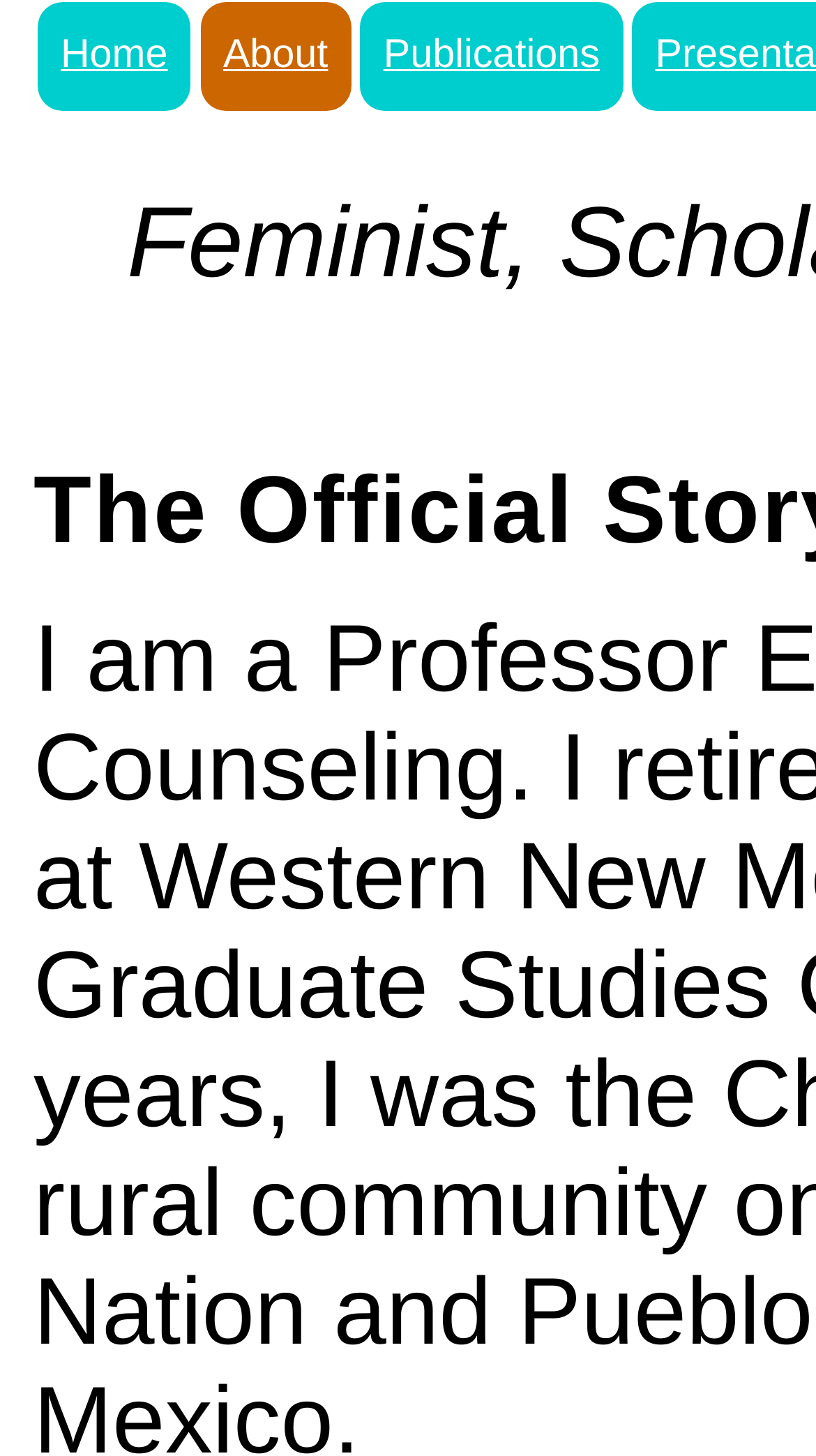Using the provided element description: "Publications", identify the bounding box coordinates. The coordinates should be four floats between 0 and 1 in the order [left, top, right, bottom].

[0.442, 0.001, 0.763, 0.076]